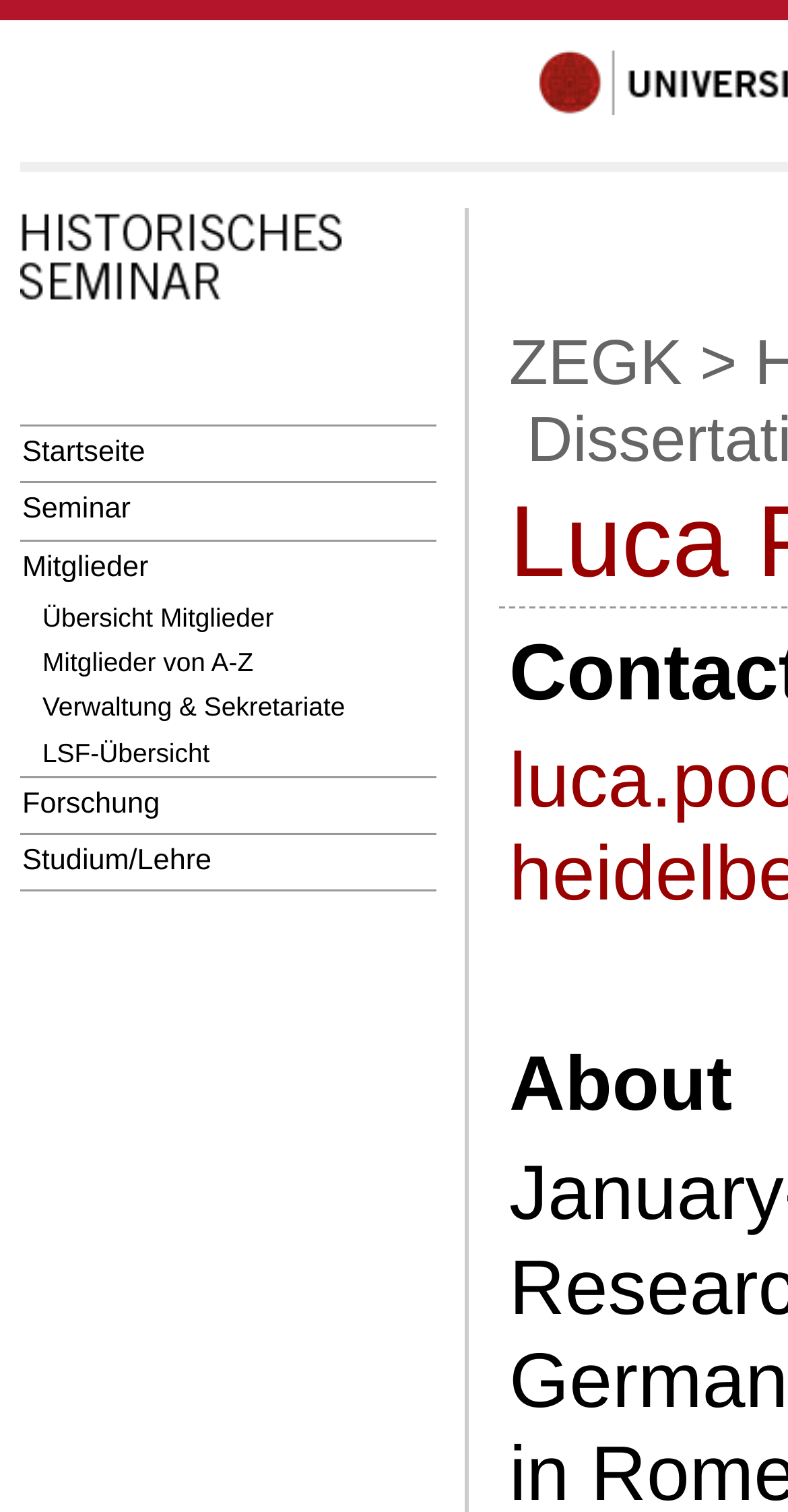Mark the bounding box of the element that matches the following description: "Verwaltung & Sekretariate".

[0.051, 0.454, 0.554, 0.485]